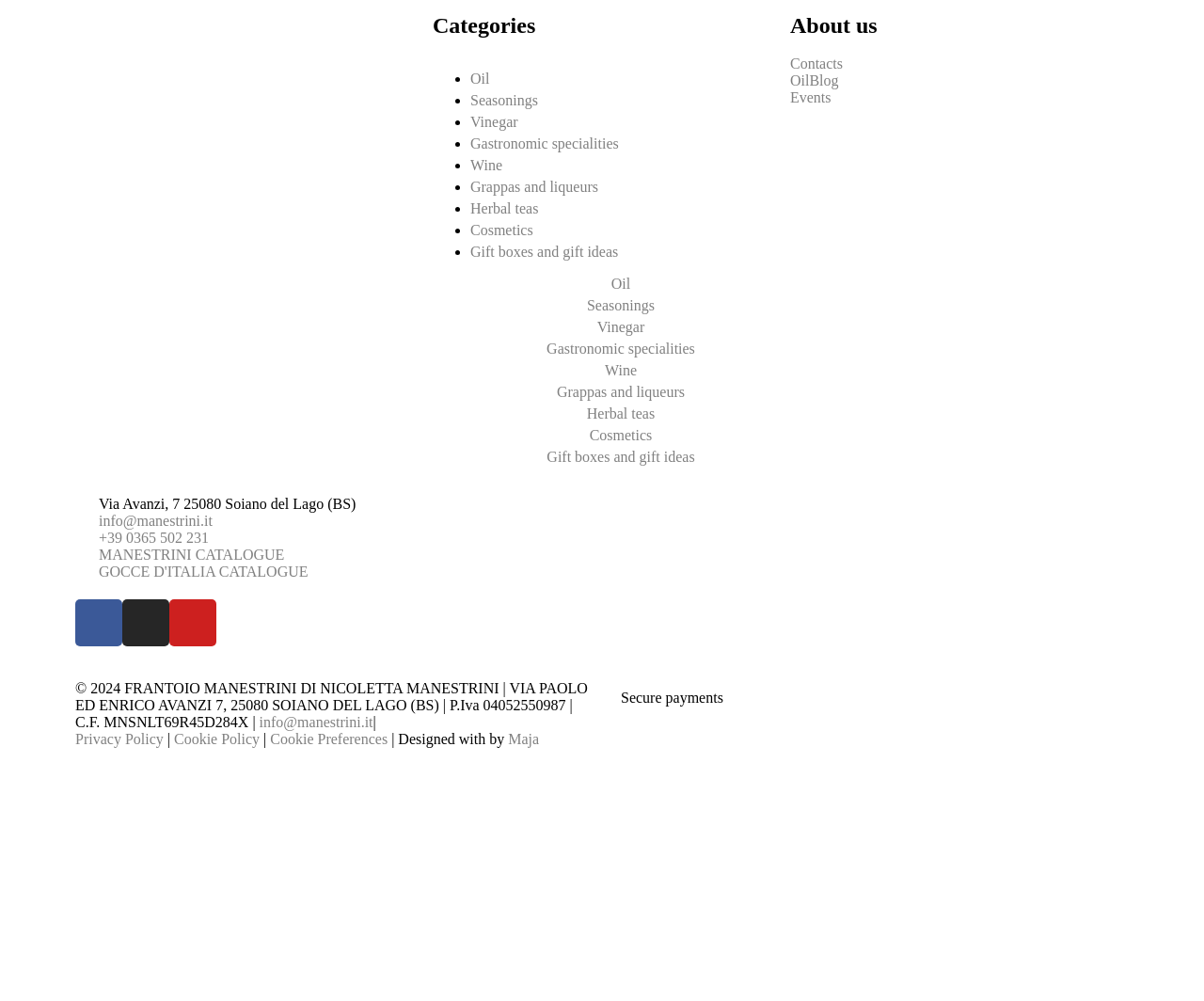What is the purpose of the 'Secure payments' section?
Look at the screenshot and give a one-word or phrase answer.

To indicate secure payment options